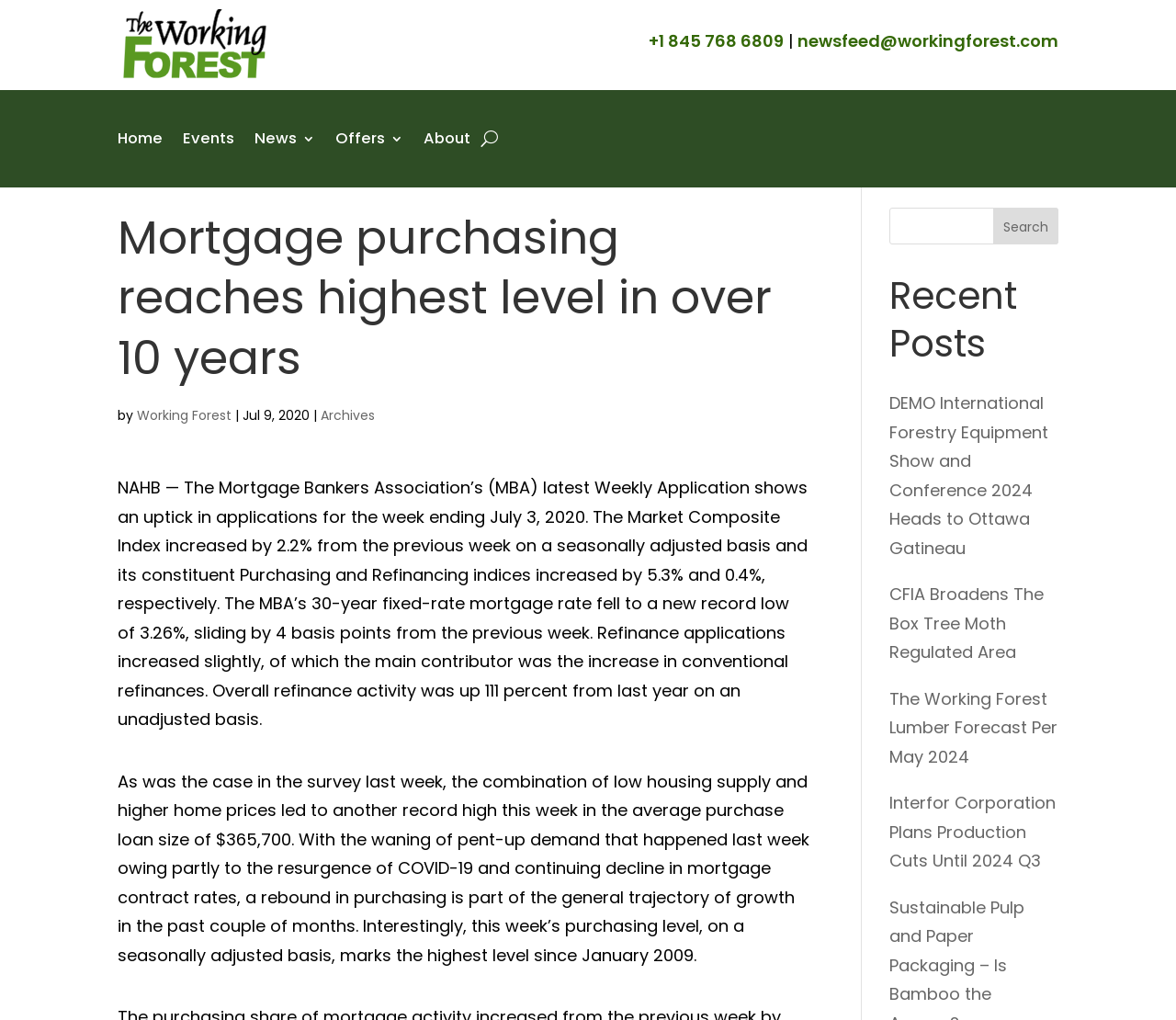What is the phone number at the top right?
Please respond to the question with as much detail as possible.

I found the answer by looking at the link element at the top right of the webpage, which has the text '+1 845 768 6809'.